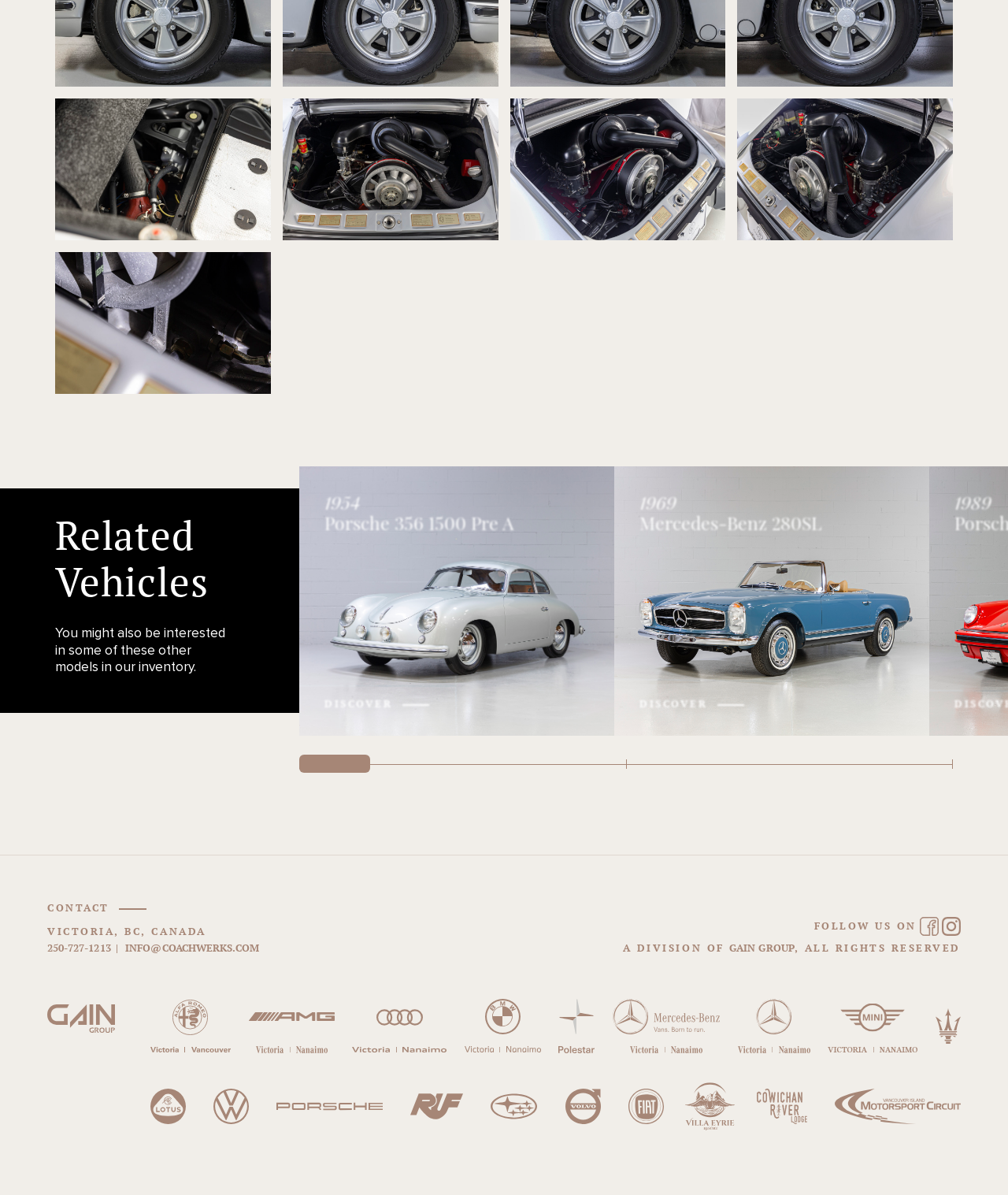Given the element description June 28, 2010, identify the bounding box coordinates for the UI element on the webpage screenshot. The format should be (top-left x, top-left y, bottom-right x, bottom-right y), with values between 0 and 1.

None